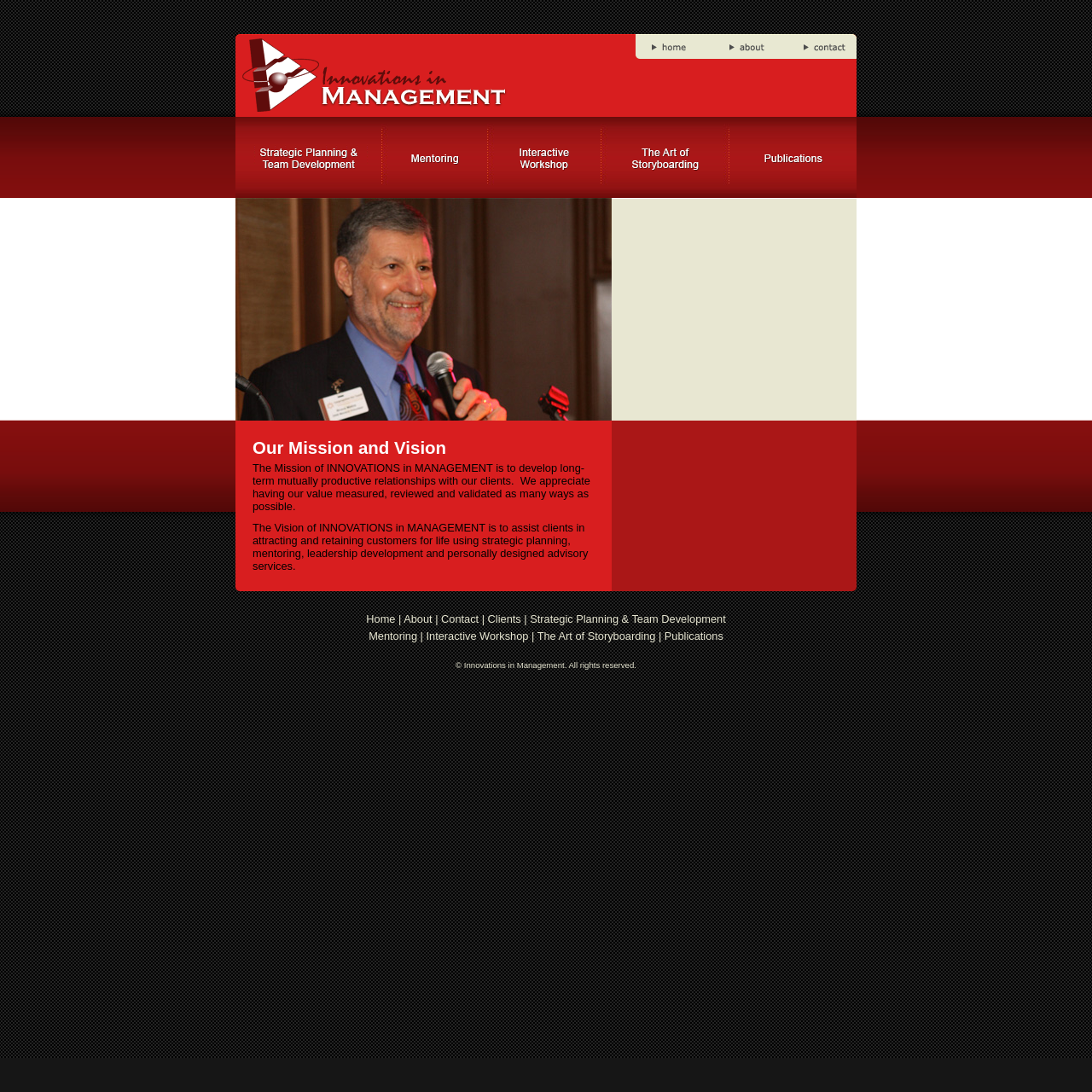What are the main services offered by this company?
Using the picture, provide a one-word or short phrase answer.

Strategic Planning, Mentoring, etc.